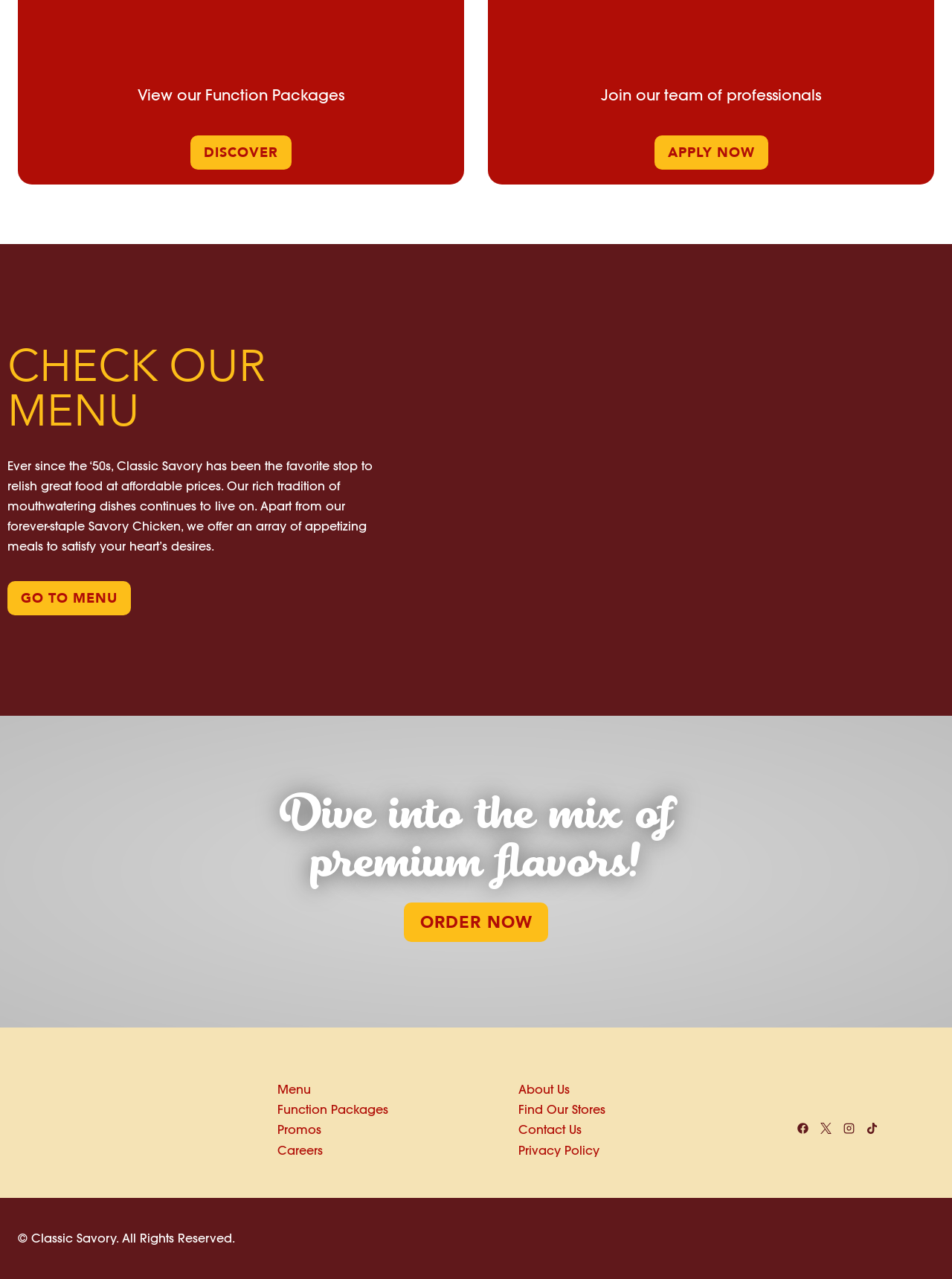What is the name of the restaurant?
Look at the image and respond with a single word or a short phrase.

Classic Savory